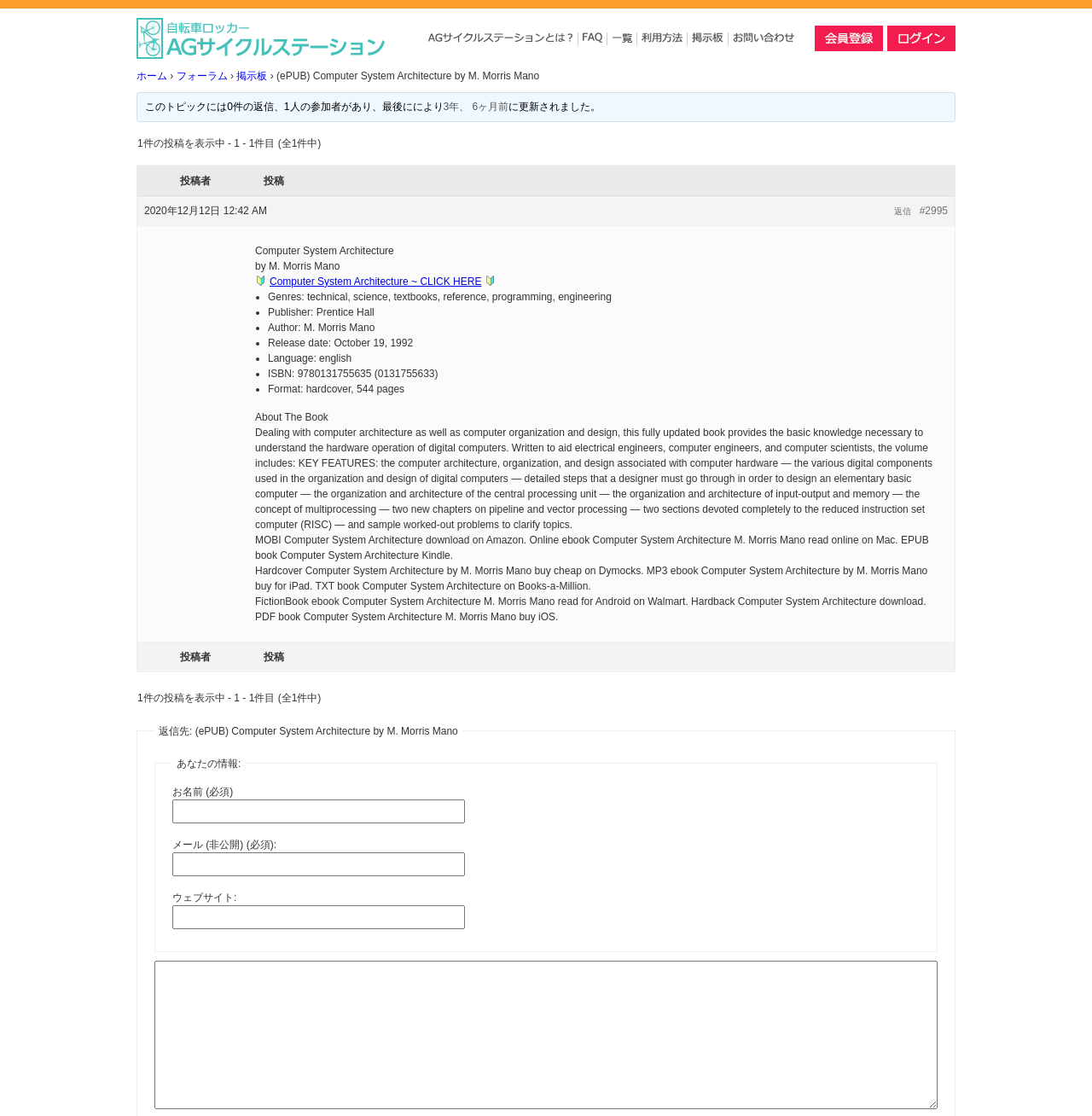Provide the bounding box coordinates of the HTML element described by the text: "parent_node: ウェブサイト: name="bbp_anonymous_website"". The coordinates should be in the format [left, top, right, bottom] with values between 0 and 1.

[0.158, 0.811, 0.426, 0.832]